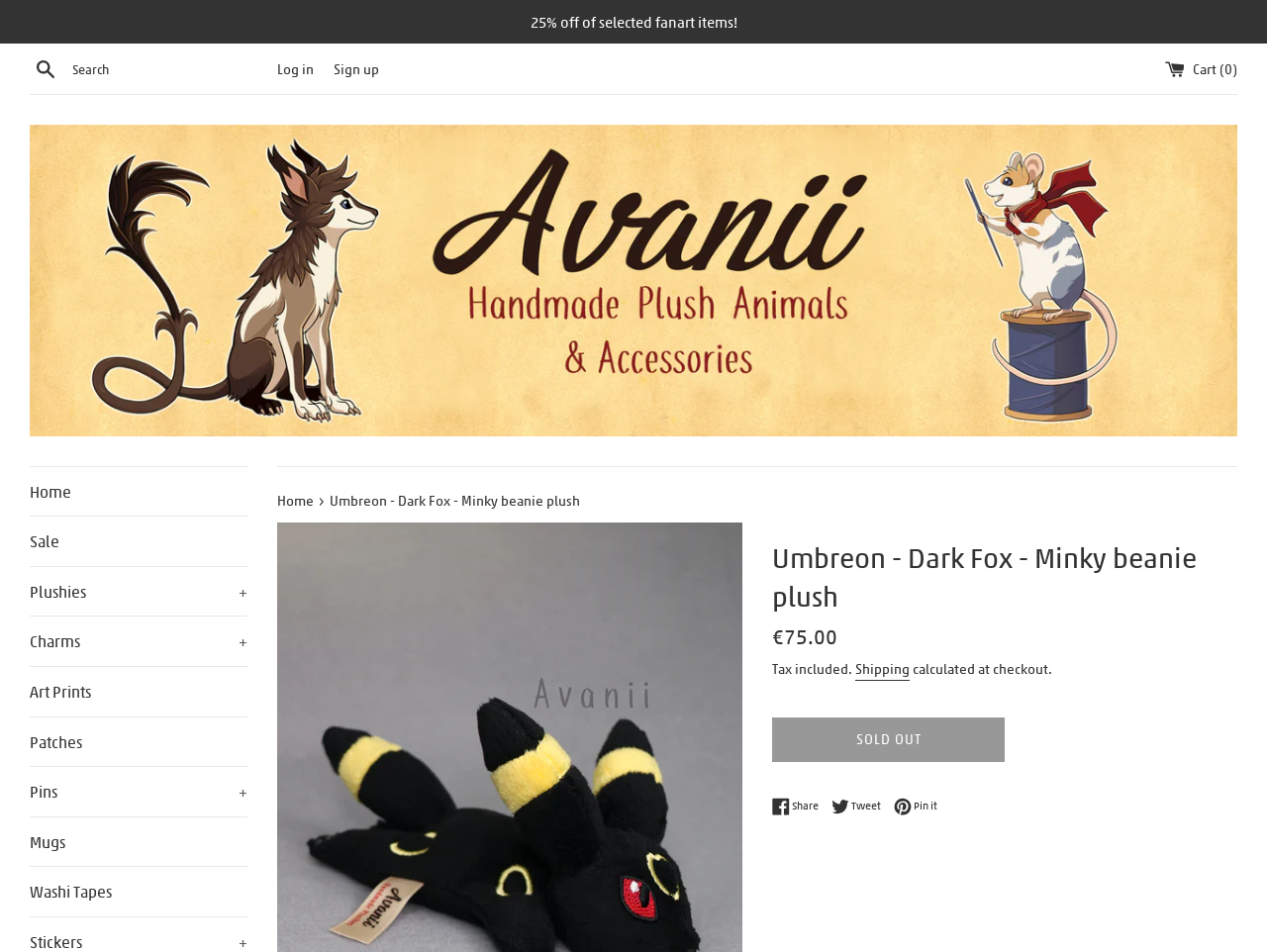Identify and provide the text of the main header on the webpage.

Umbreon - Dark Fox - Minky beanie plush